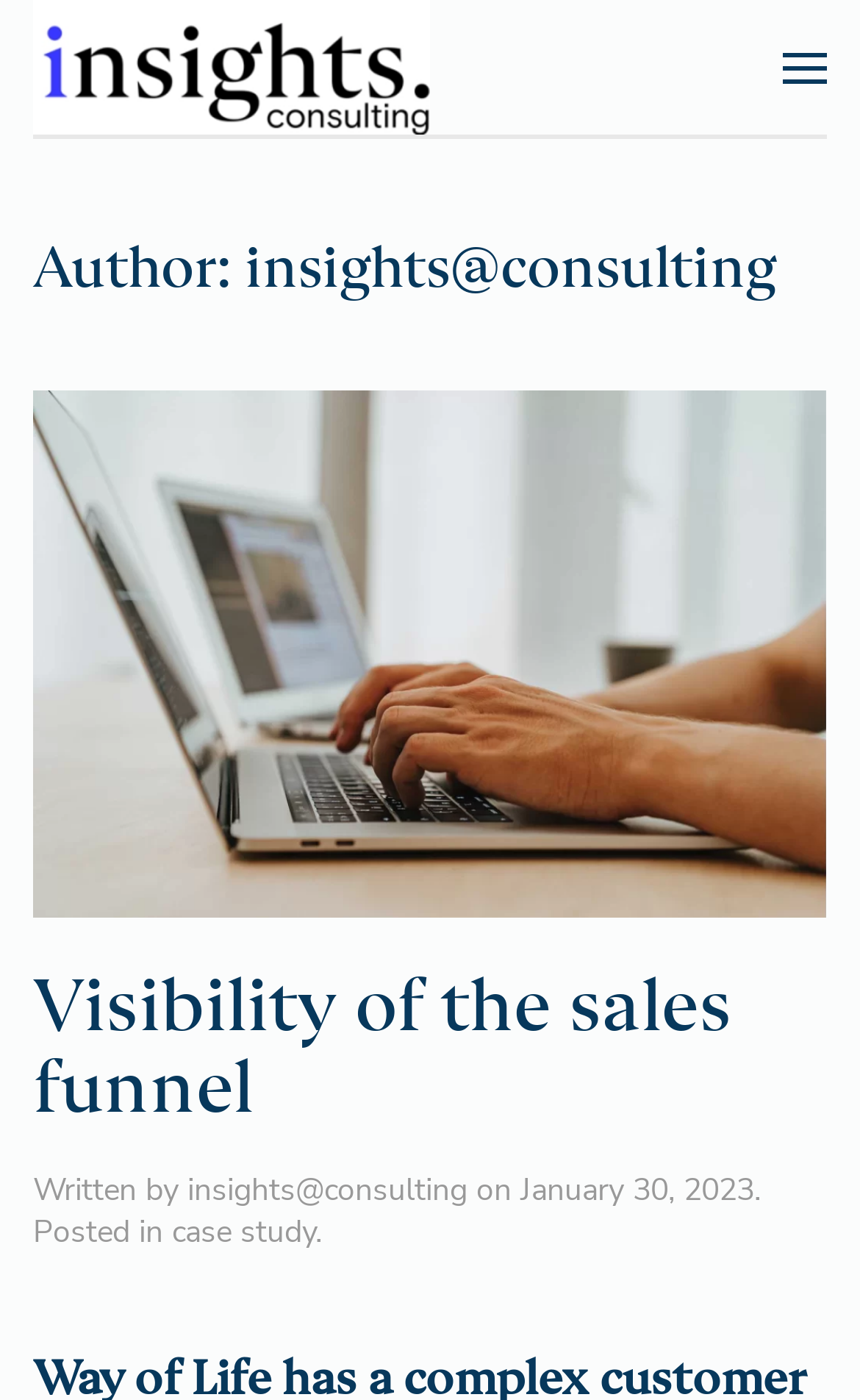From the given element description: "insights@consulting", find the bounding box for the UI element. Provide the coordinates as four float numbers between 0 and 1, in the order [left, top, right, bottom].

[0.218, 0.835, 0.544, 0.865]